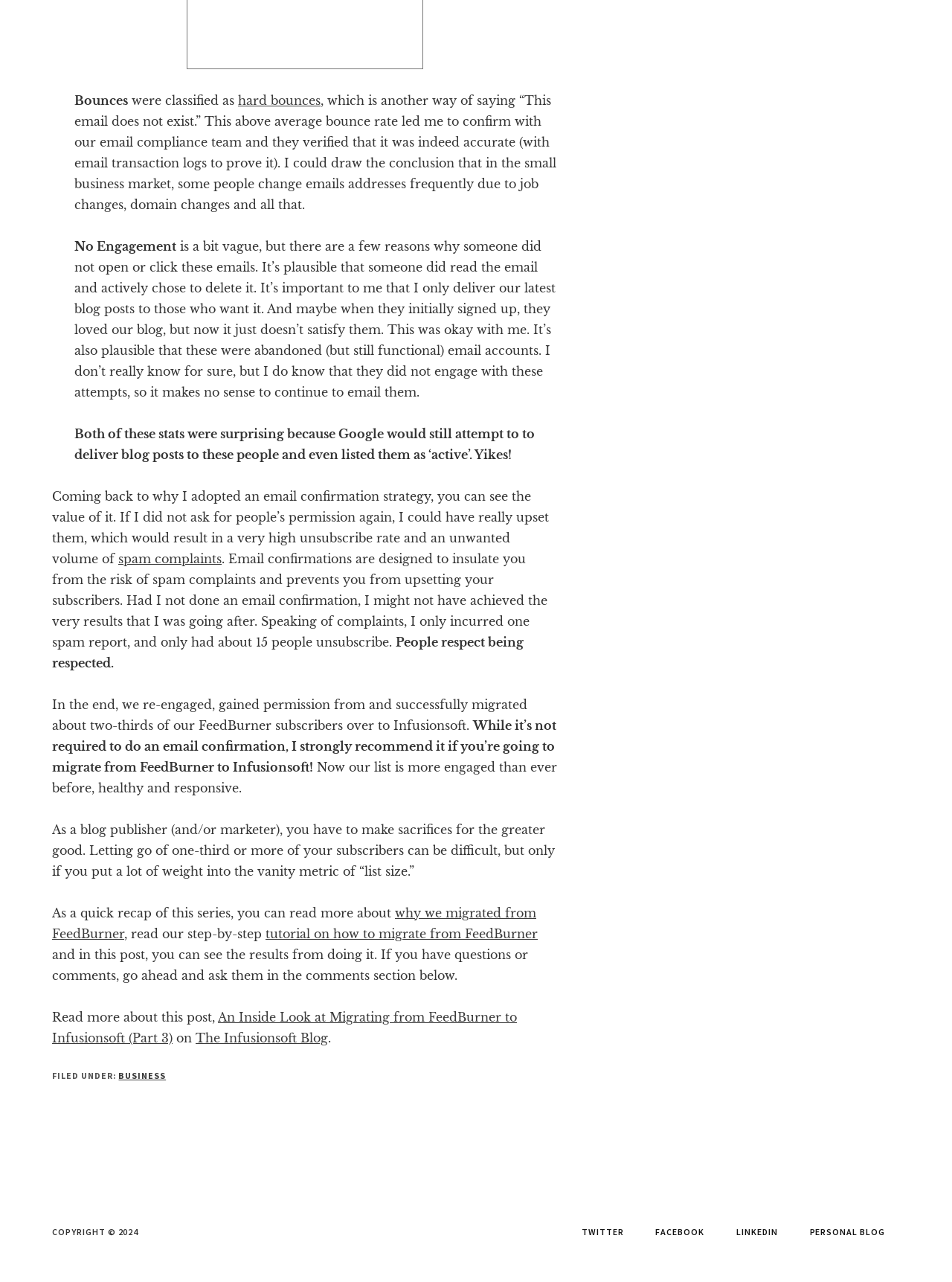Use a single word or phrase to answer this question: 
How many spam complaints did the author receive?

One